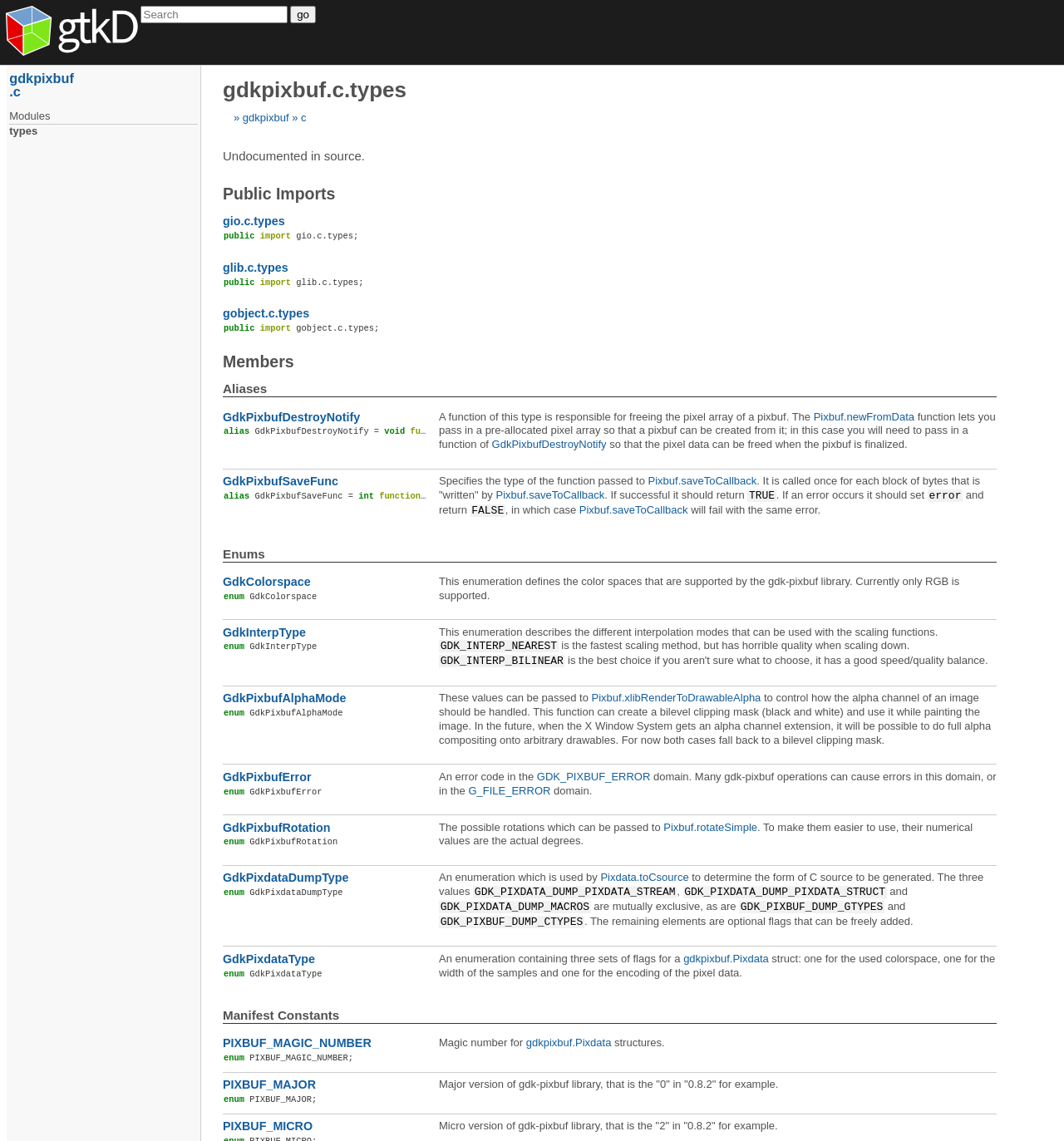Locate the bounding box coordinates of the segment that needs to be clicked to meet this instruction: "view GdkPixbufSaveFunc".

[0.209, 0.416, 0.402, 0.428]